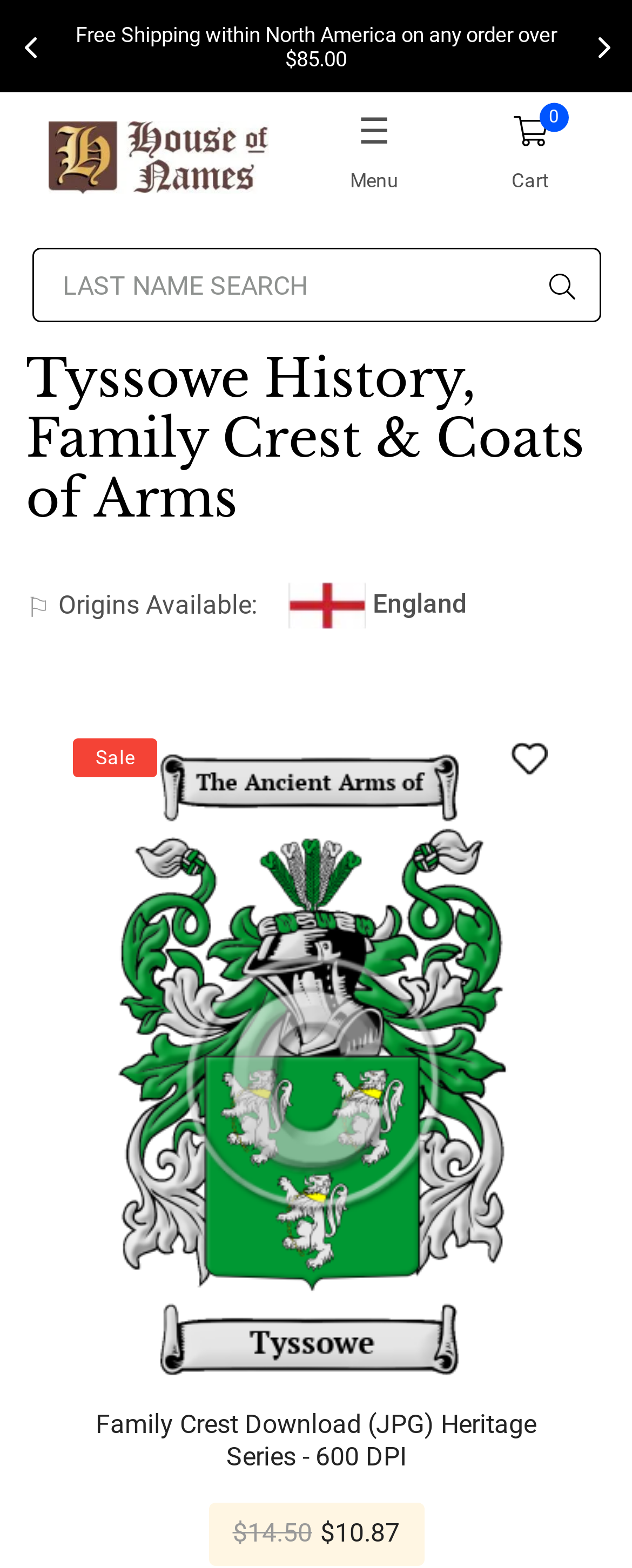Please provide the bounding box coordinate of the region that matches the element description: aria-label="Search". Coordinates should be in the format (top-left x, top-left y, bottom-right x, bottom-right y) and all values should be between 0 and 1.

[0.853, 0.17, 0.924, 0.192]